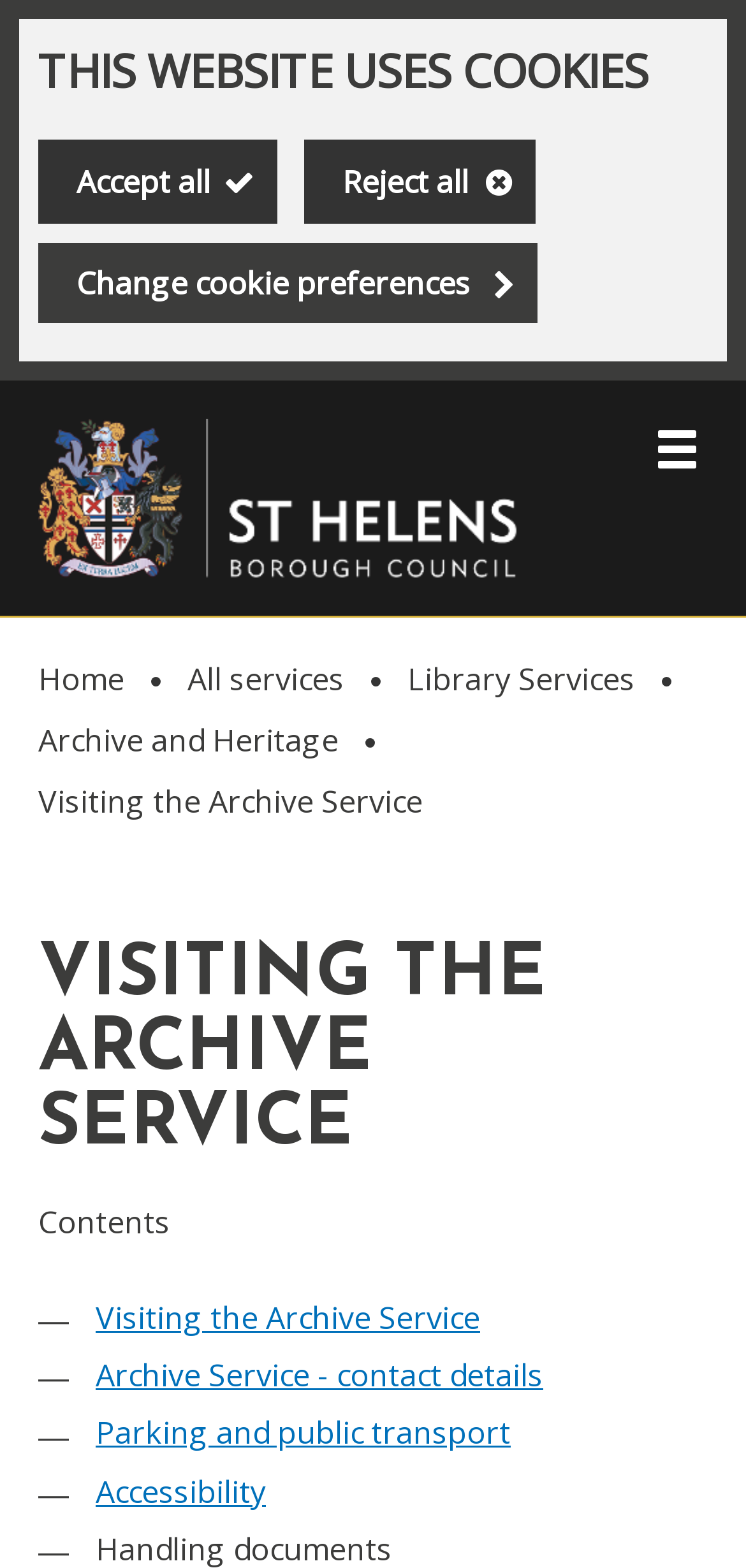Find the bounding box of the UI element described as: "Toggle menu". The bounding box coordinates should be given as four float values between 0 and 1, i.e., [left, top, right, bottom].

[0.867, 0.267, 0.949, 0.306]